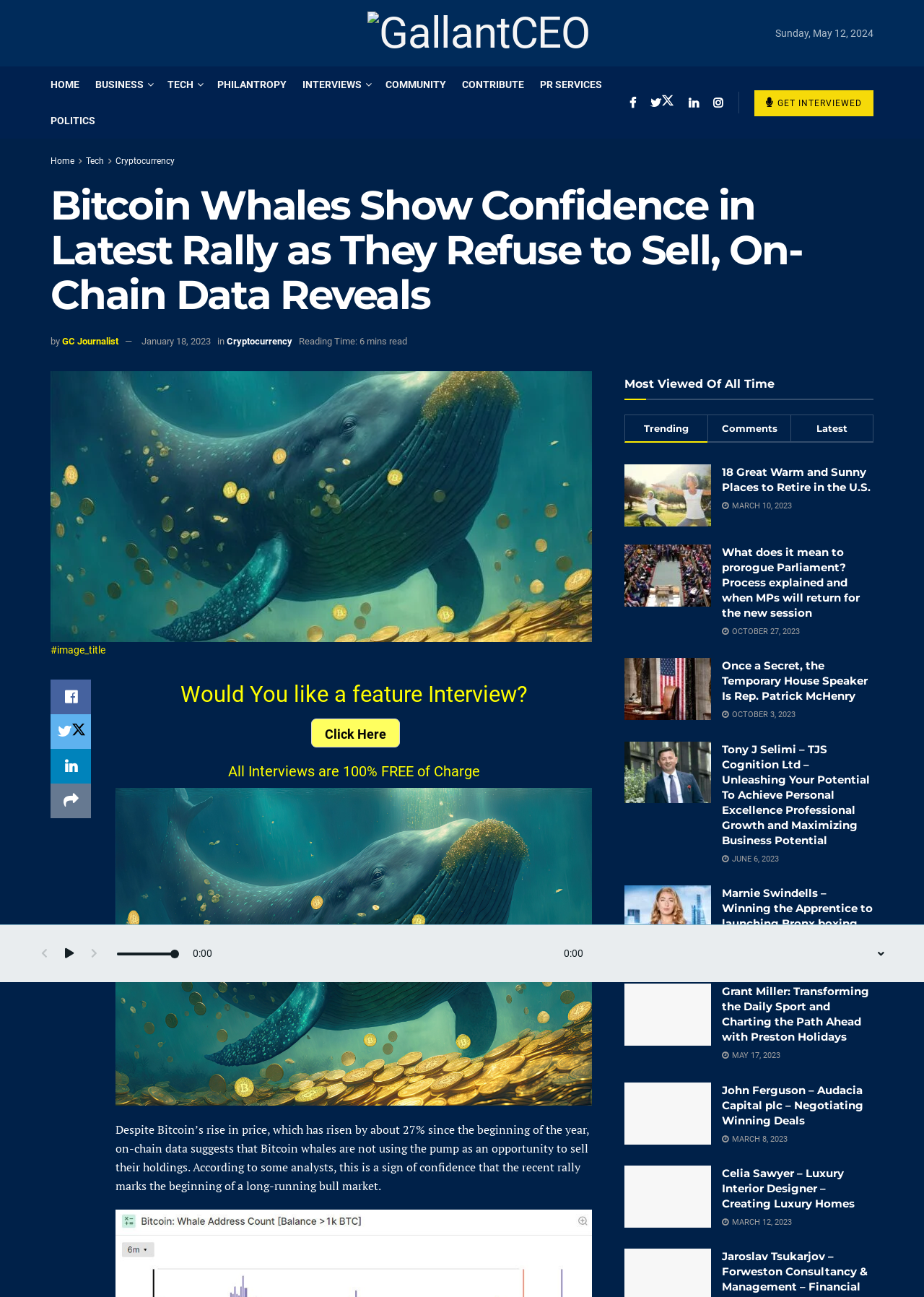Please find and give the text of the main heading on the webpage.

Bitcoin Whales Show Confidence in Latest Rally as They Refuse to Sell, On-Chain Data Reveals